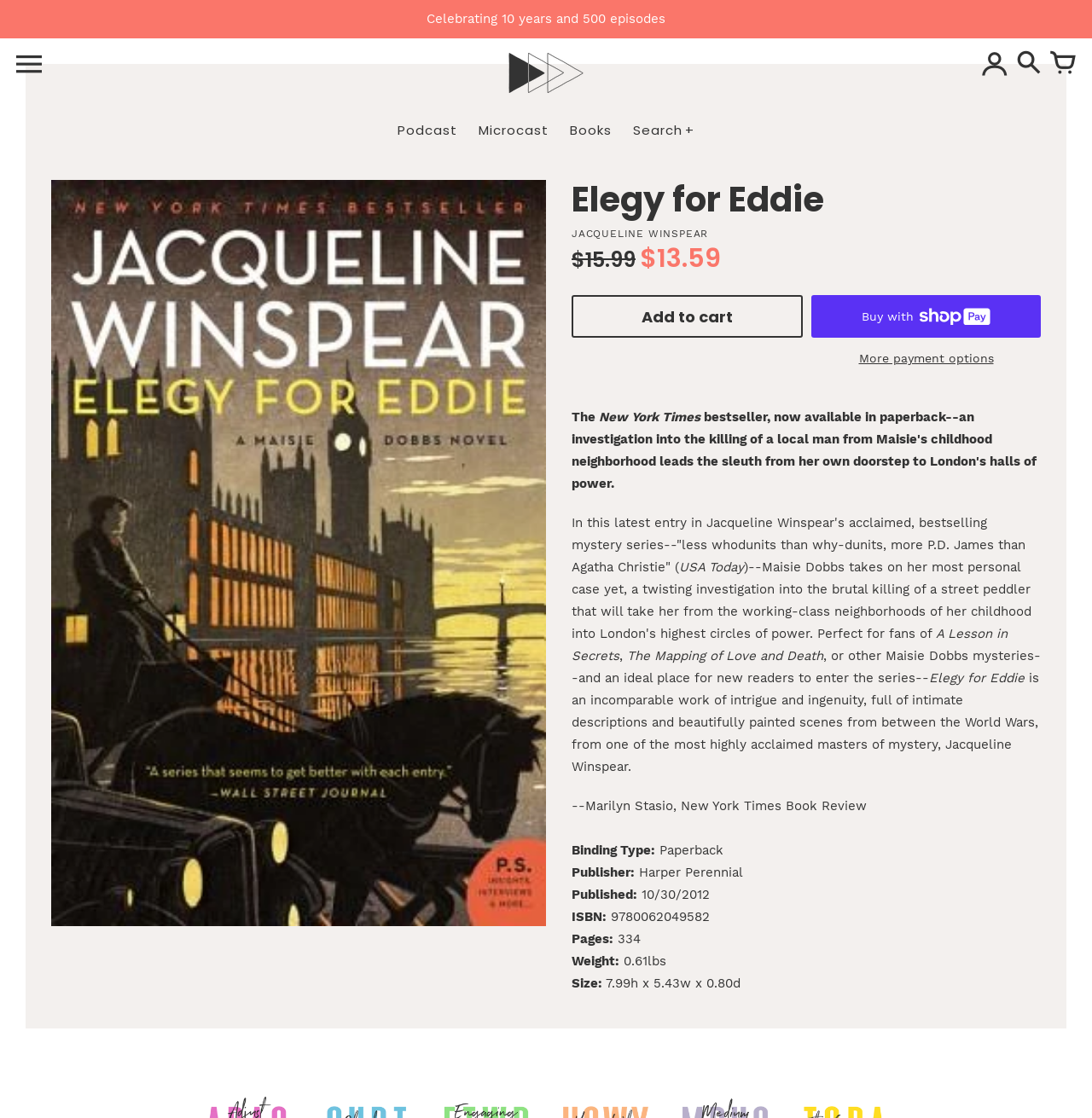Indicate the bounding box coordinates of the element that must be clicked to execute the instruction: "View podcast". The coordinates should be given as four float numbers between 0 and 1, i.e., [left, top, right, bottom].

[0.356, 0.102, 0.427, 0.13]